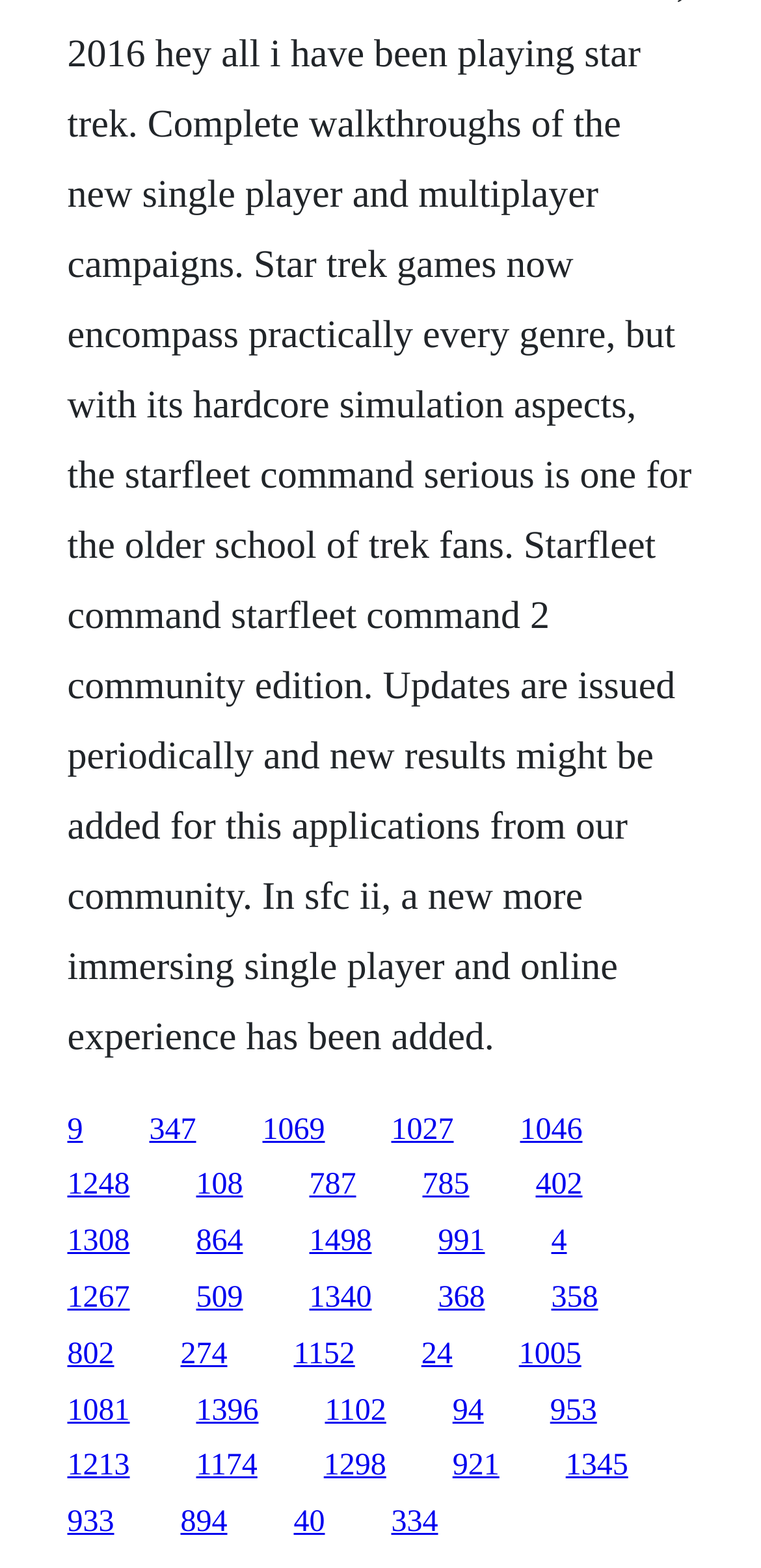Predict the bounding box coordinates of the UI element that matches this description: "parent_node: HLH LLC". The coordinates should be in the format [left, top, right, bottom] with each value between 0 and 1.

None